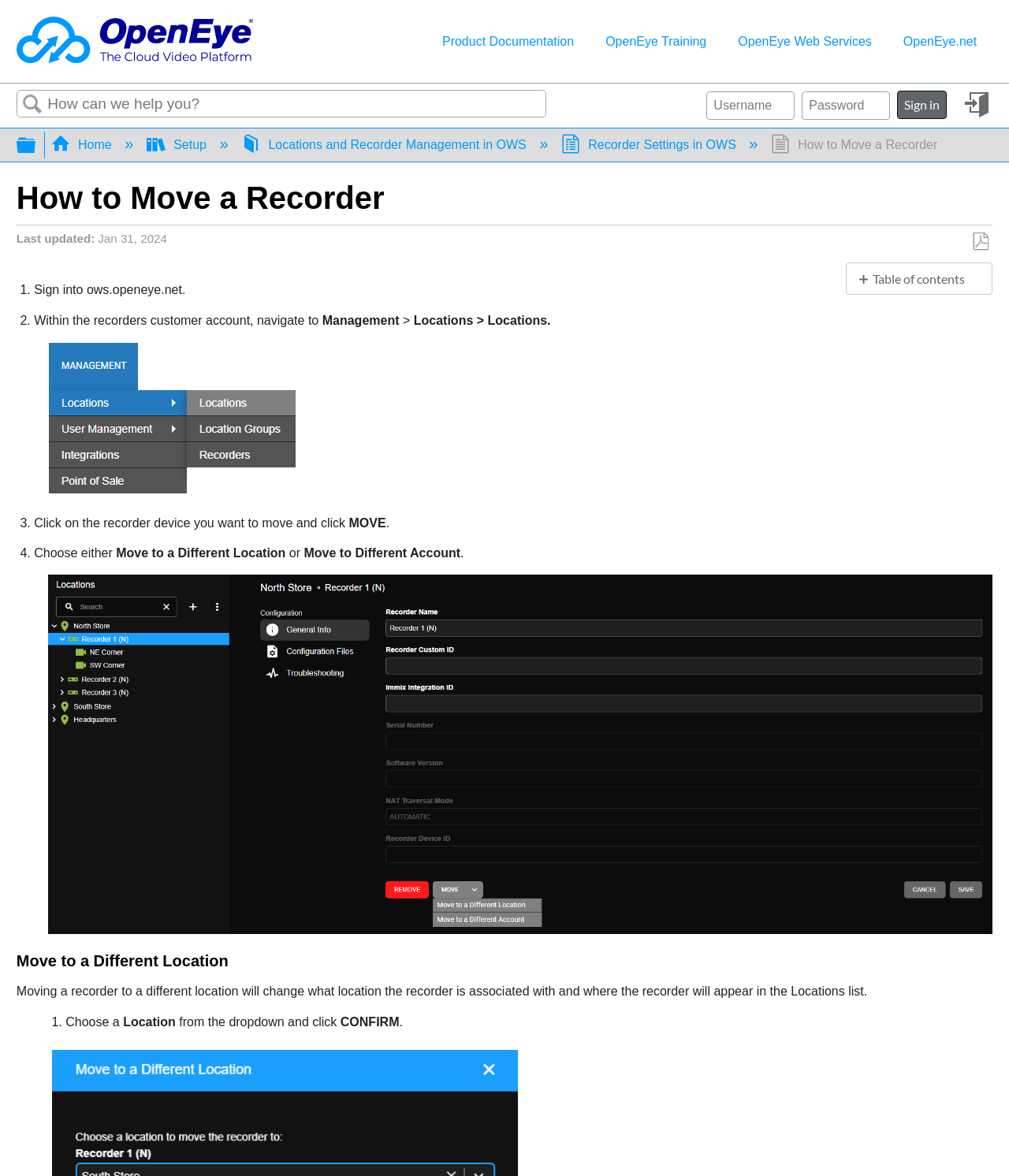Can you find the bounding box coordinates for the element that needs to be clicked to execute this instruction: "Search for something"? The coordinates should be given as four float numbers between 0 and 1, i.e., [left, top, right, bottom].

[0.016, 0.076, 0.541, 0.1]